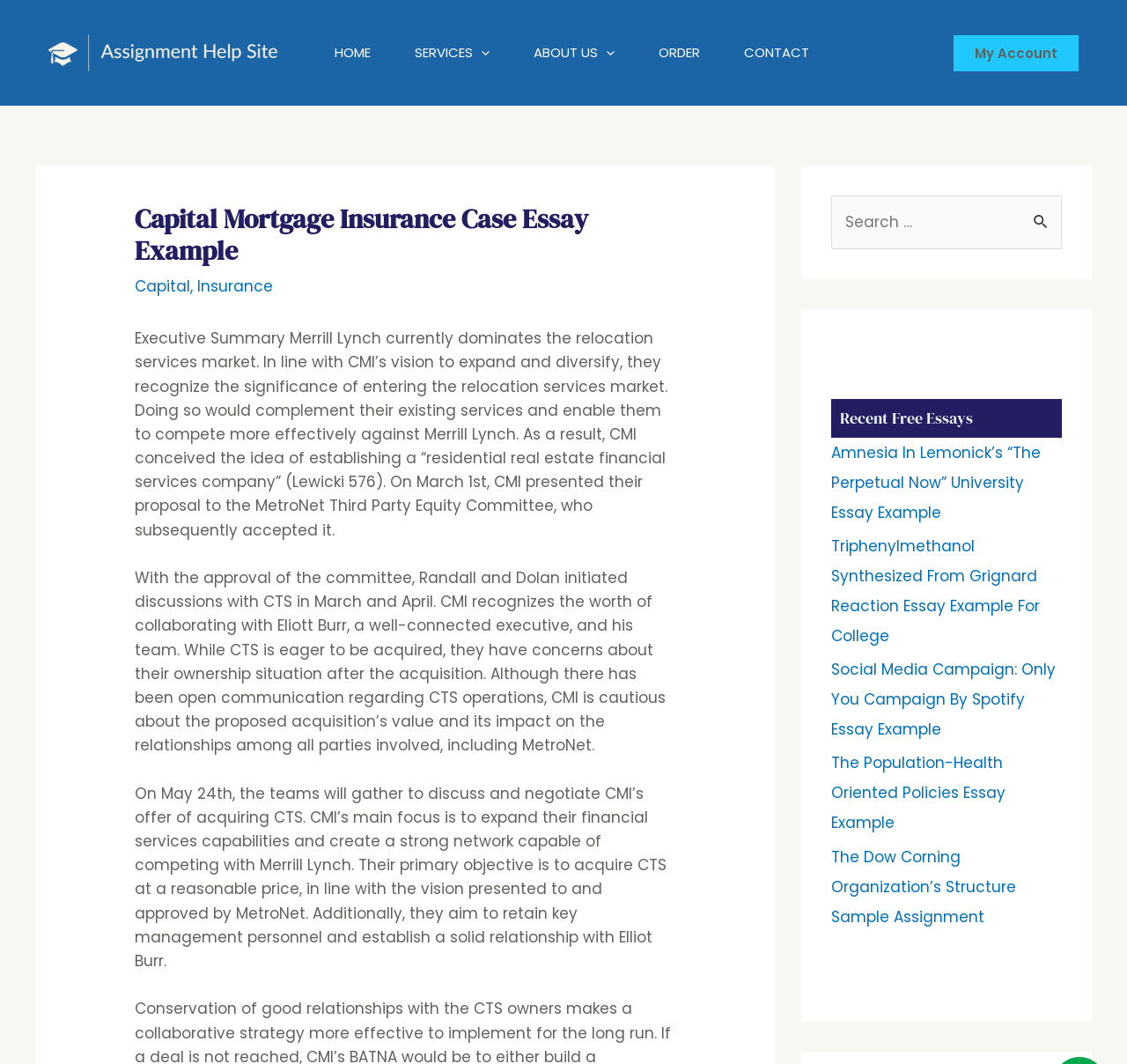Identify the bounding box coordinates for the region to click in order to carry out this instruction: "Read the Capital Mortgage Insurance Case Essay Example". Provide the coordinates using four float numbers between 0 and 1, formatted as [left, top, right, bottom].

[0.12, 0.191, 0.599, 0.25]